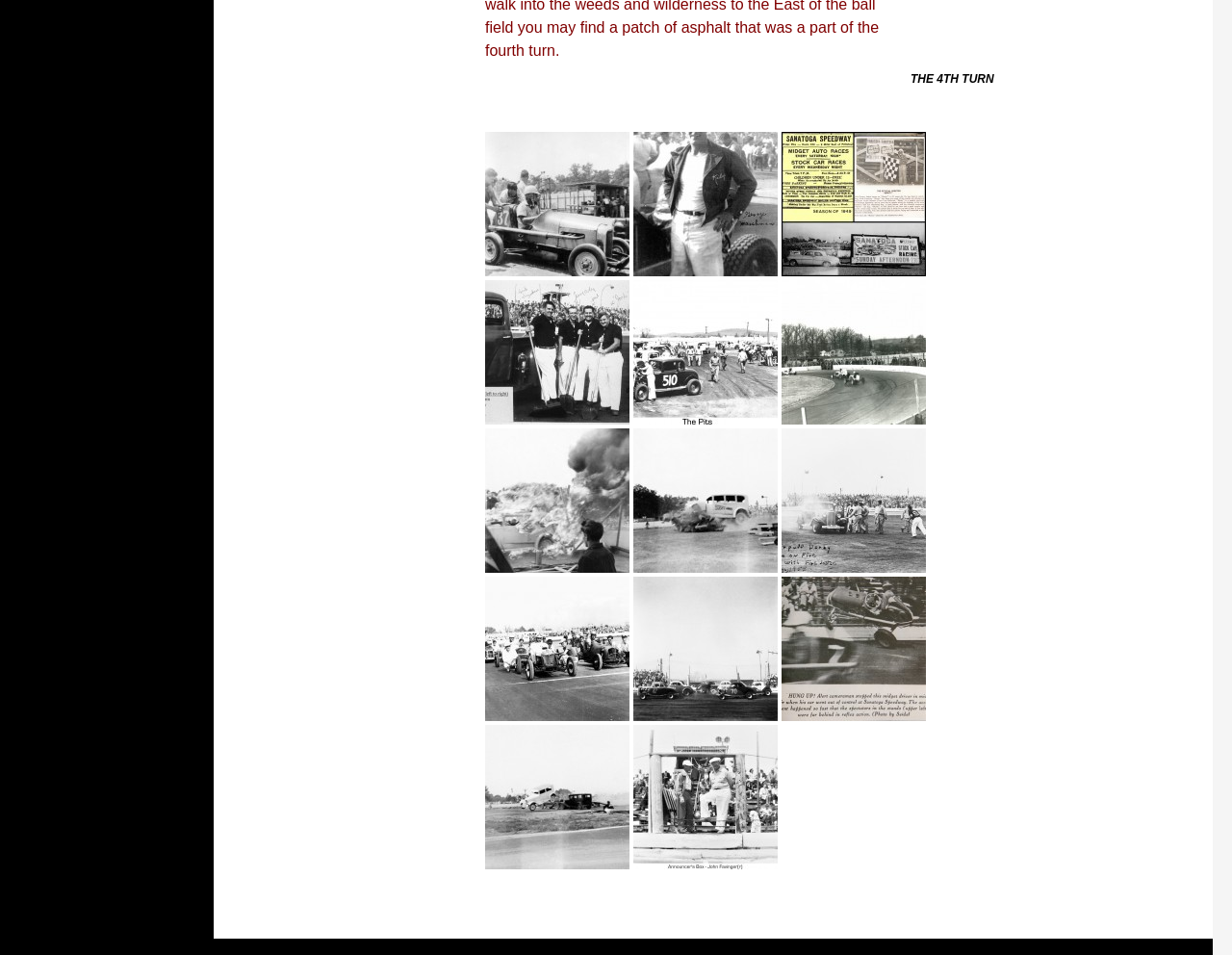What is the theme of the images on the webpage?
Please provide a comprehensive answer based on the information in the image.

I analyzed the captions and descriptions of the images on the webpage and found that they are all related to racing, including midget racing, track crew, and racing action. This suggests that the theme of the images on the webpage is racing.